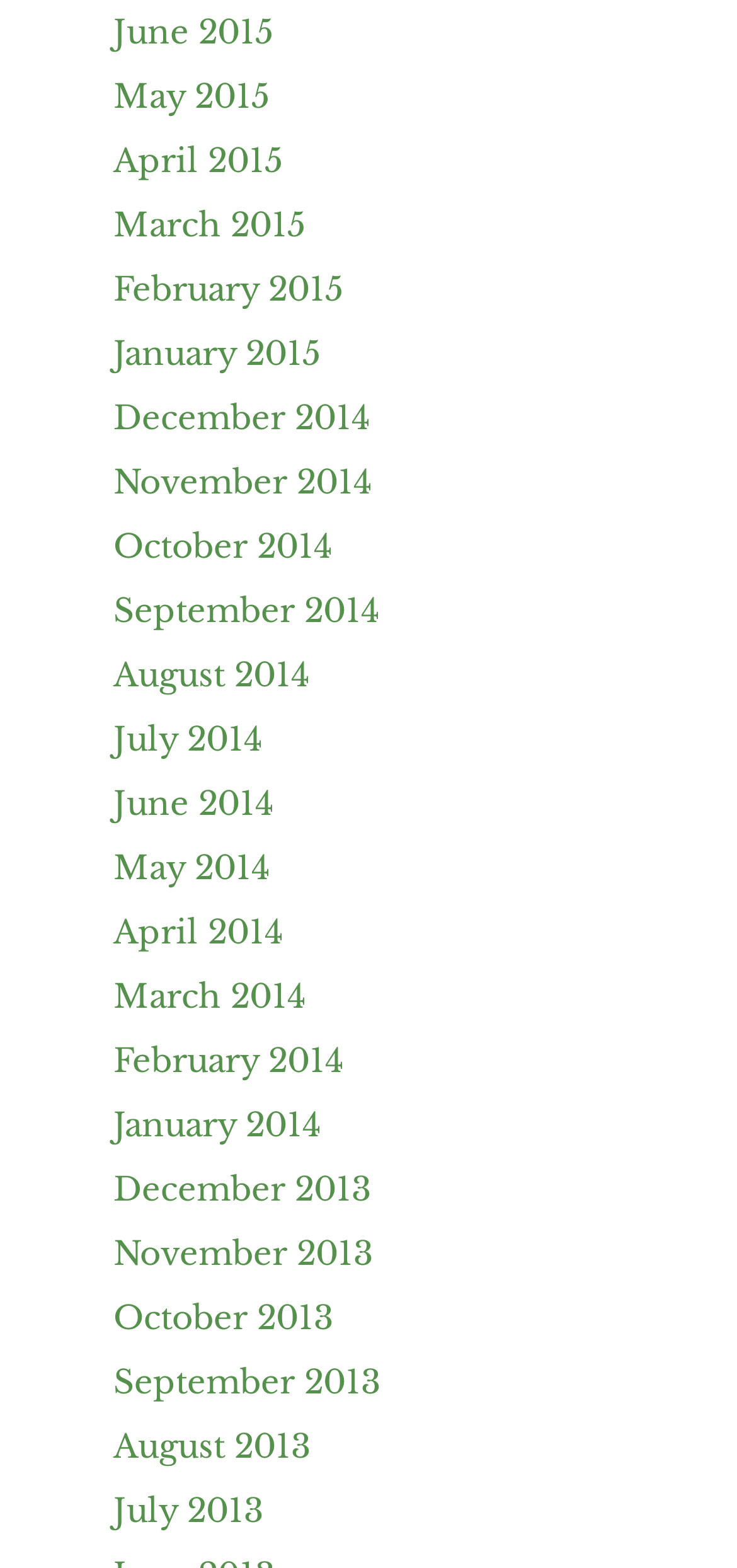How many months are listed in 2015?
Craft a detailed and extensive response to the question.

I counted the number of links with '2015' in their text and found that there are 6 months listed in 2015, which are June 2015, May 2015, April 2015, March 2015, February 2015, and January 2015.